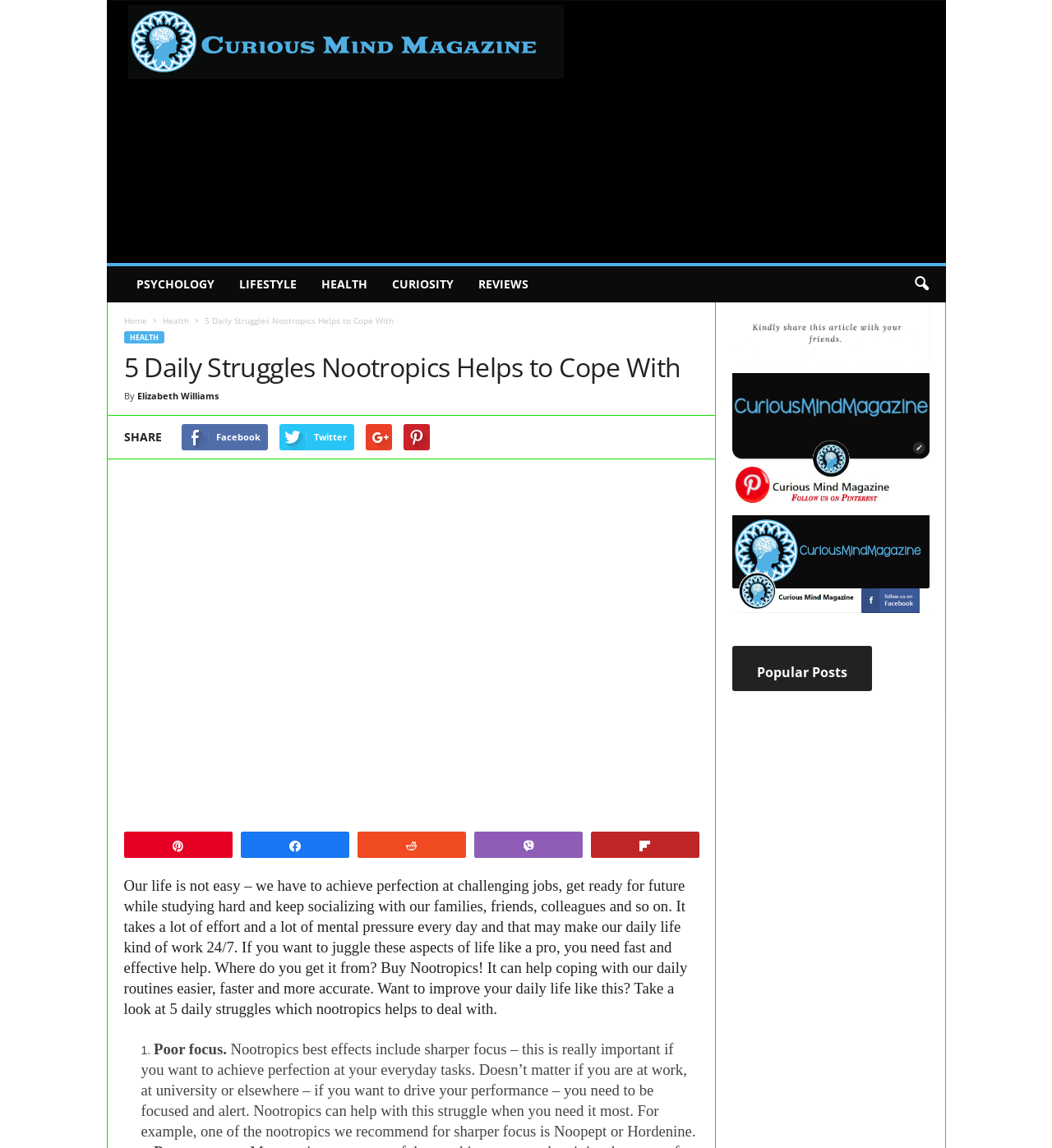How many daily struggles are discussed in the webpage?
Carefully examine the image and provide a detailed answer to the question.

The webpage title, '5 Daily Struggles Nootropics Helps to Cope With', and the article content, which lists five daily struggles, suggest that the webpage discusses five daily struggles that nootropics can help with.